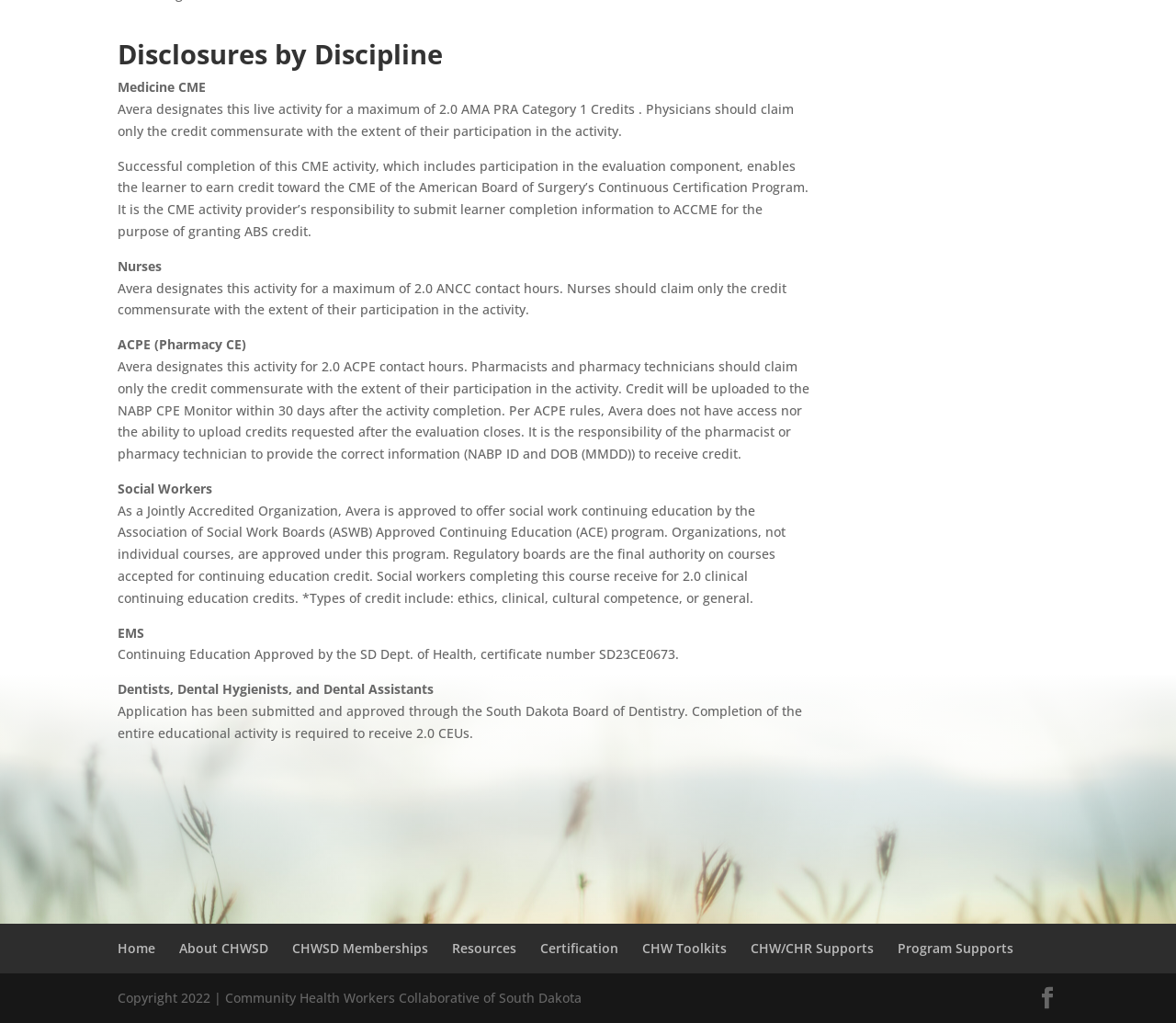Please determine the bounding box coordinates for the element with the description: "title="C4C"".

None